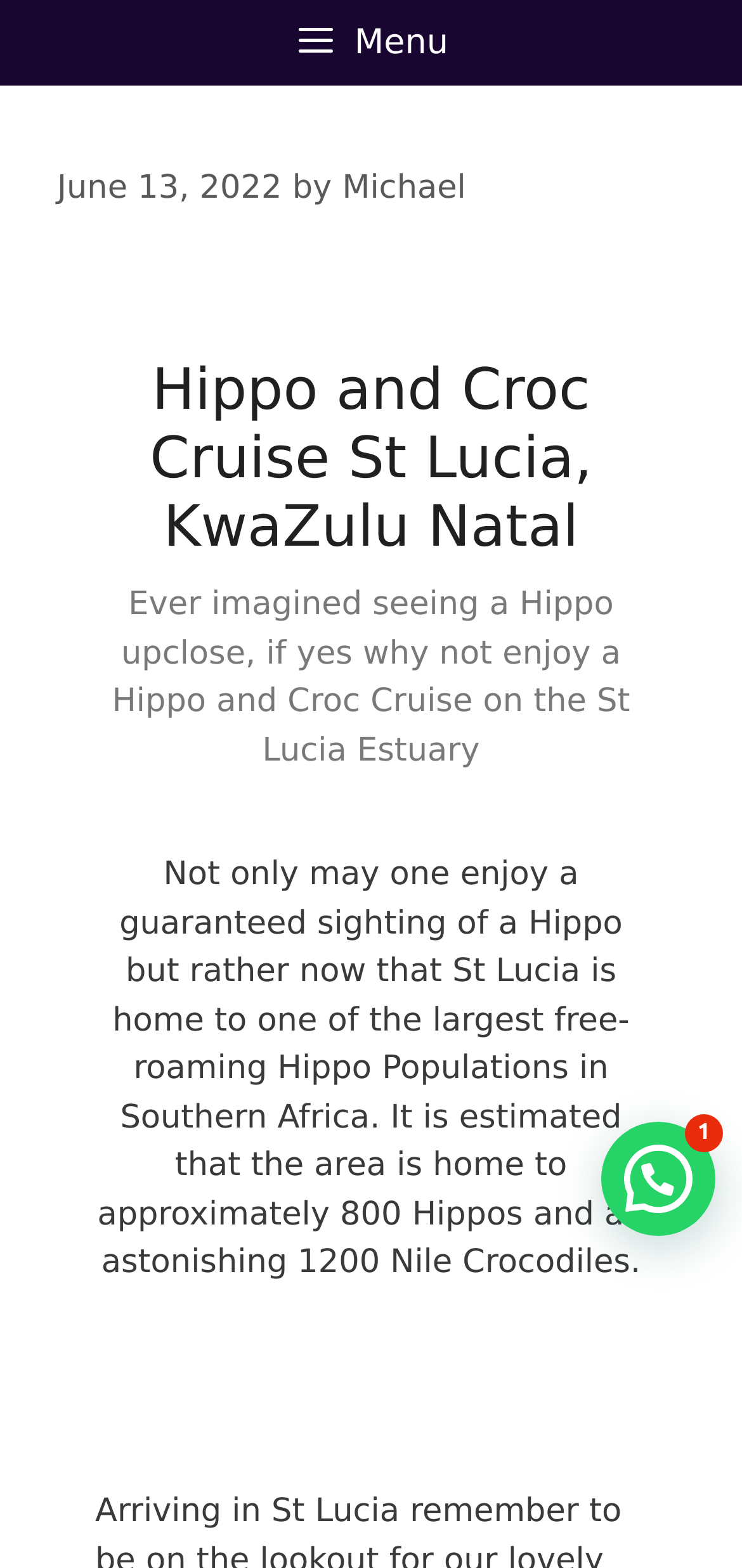Provide a short, one-word or phrase answer to the question below:
What is the name of the estuary where the Hippo and Croc Cruise takes place?

St Lucia Estuary